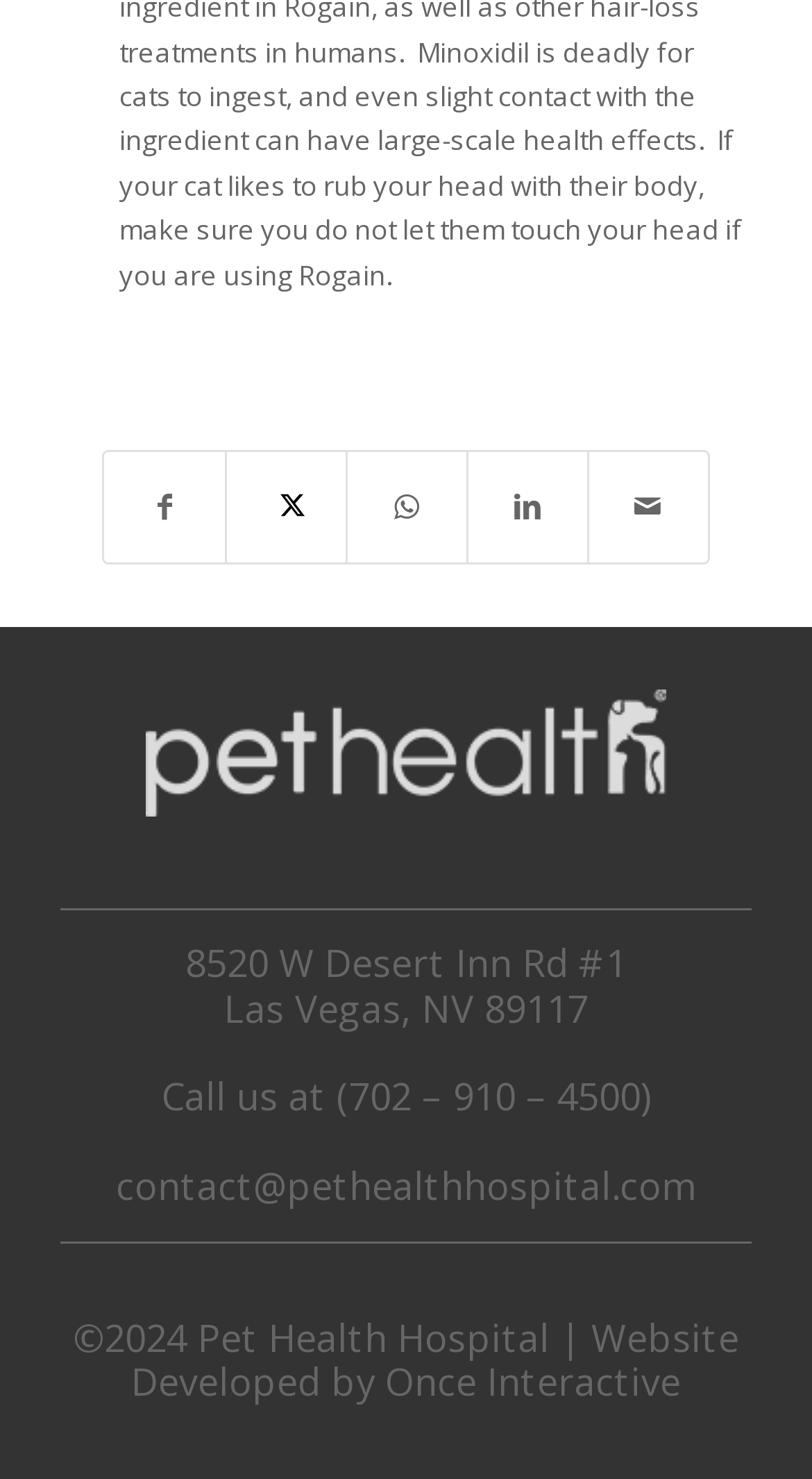What is the address of Pet Health Hospital?
Provide a concise answer using a single word or phrase based on the image.

8520 W Desert Inn Rd #1 Las Vegas, NV 89117